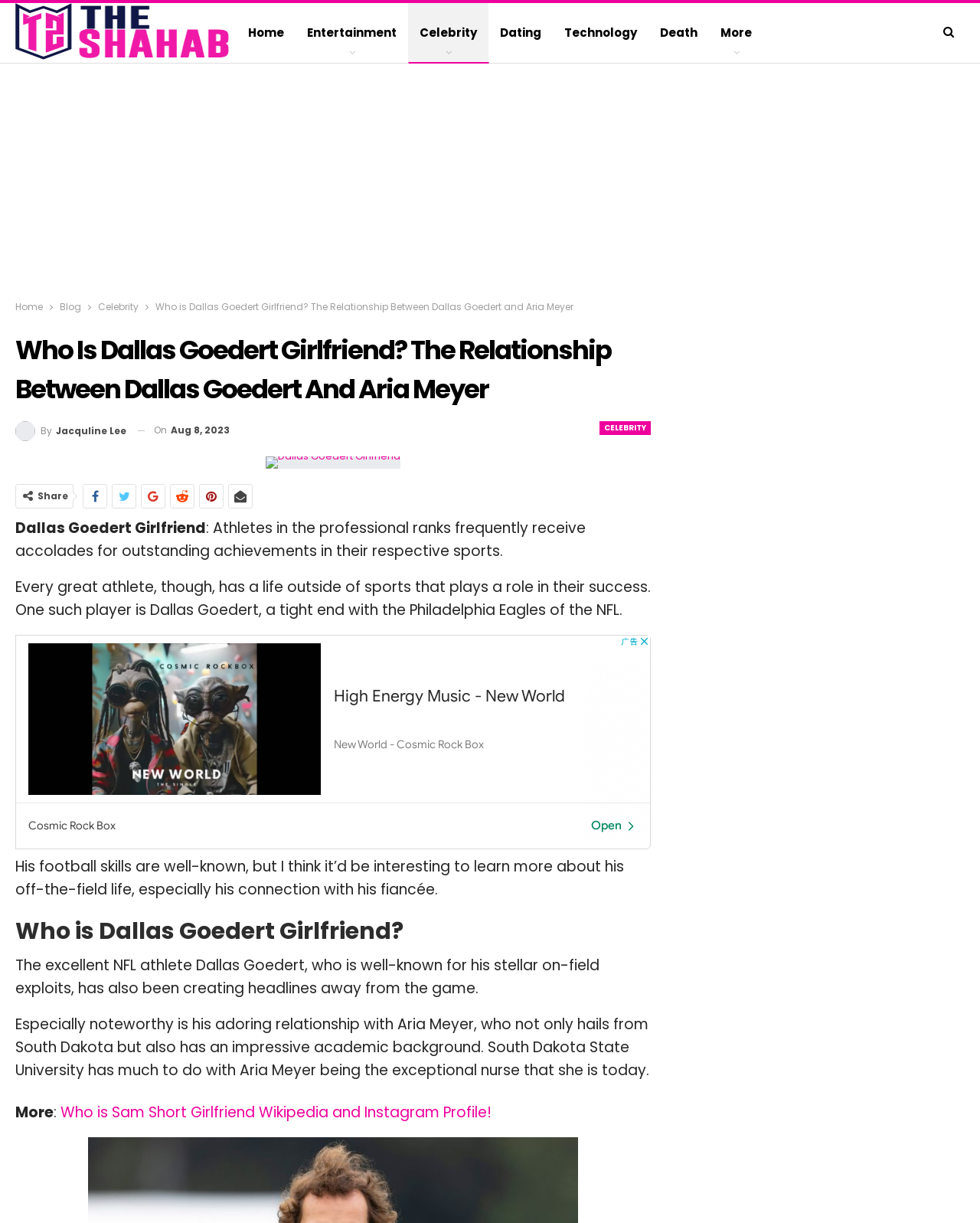Can you identify the bounding box coordinates of the clickable region needed to carry out this instruction: 'Share the article on social media'? The coordinates should be four float numbers within the range of 0 to 1, stated as [left, top, right, bottom].

[0.038, 0.4, 0.07, 0.411]